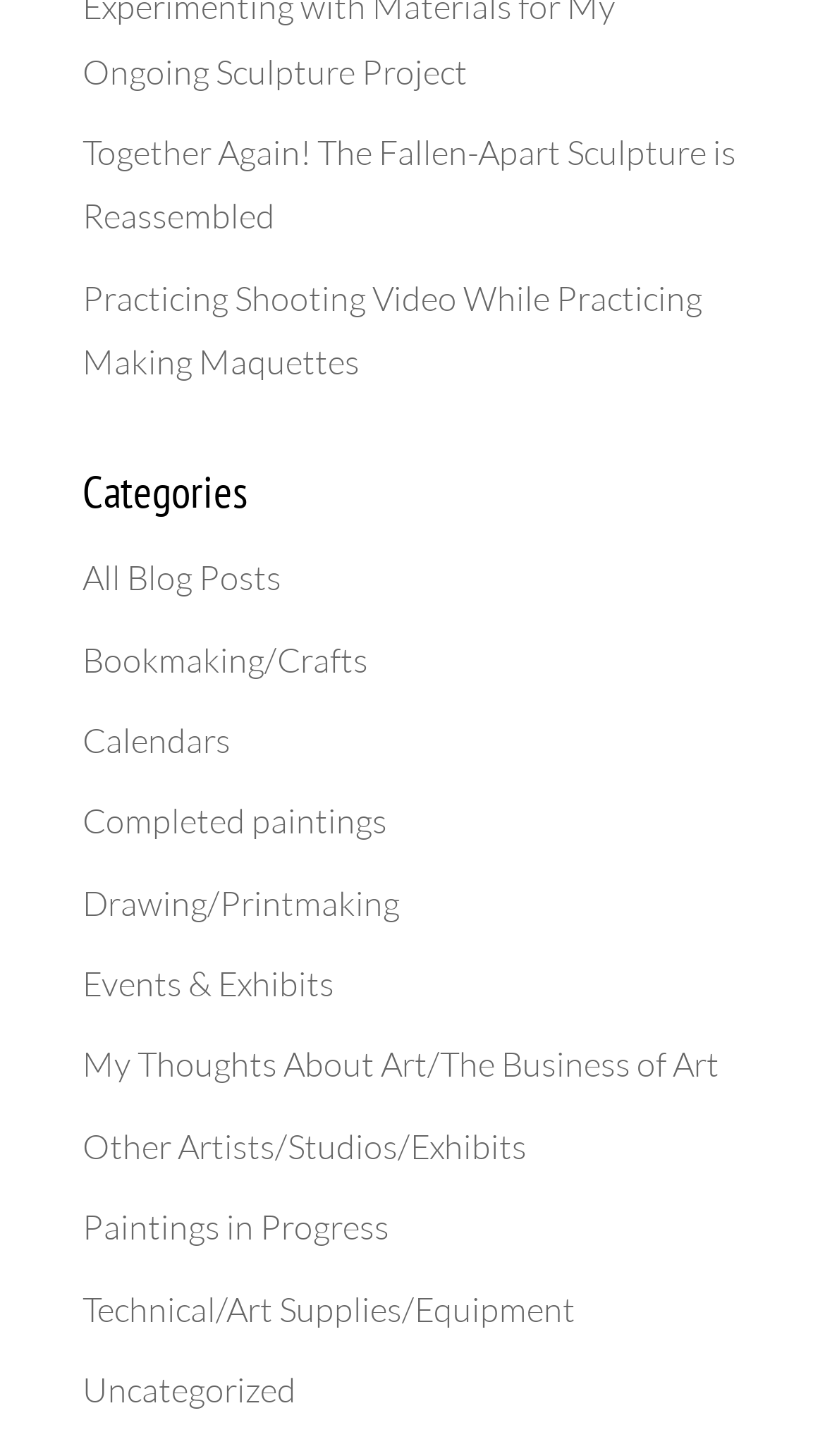Is there a category for 'Events & Exhibits'?
Carefully analyze the image and provide a detailed answer to the question.

I looked at the links under the 'Categories' heading and found that one of the categories is 'Events & Exhibits'.